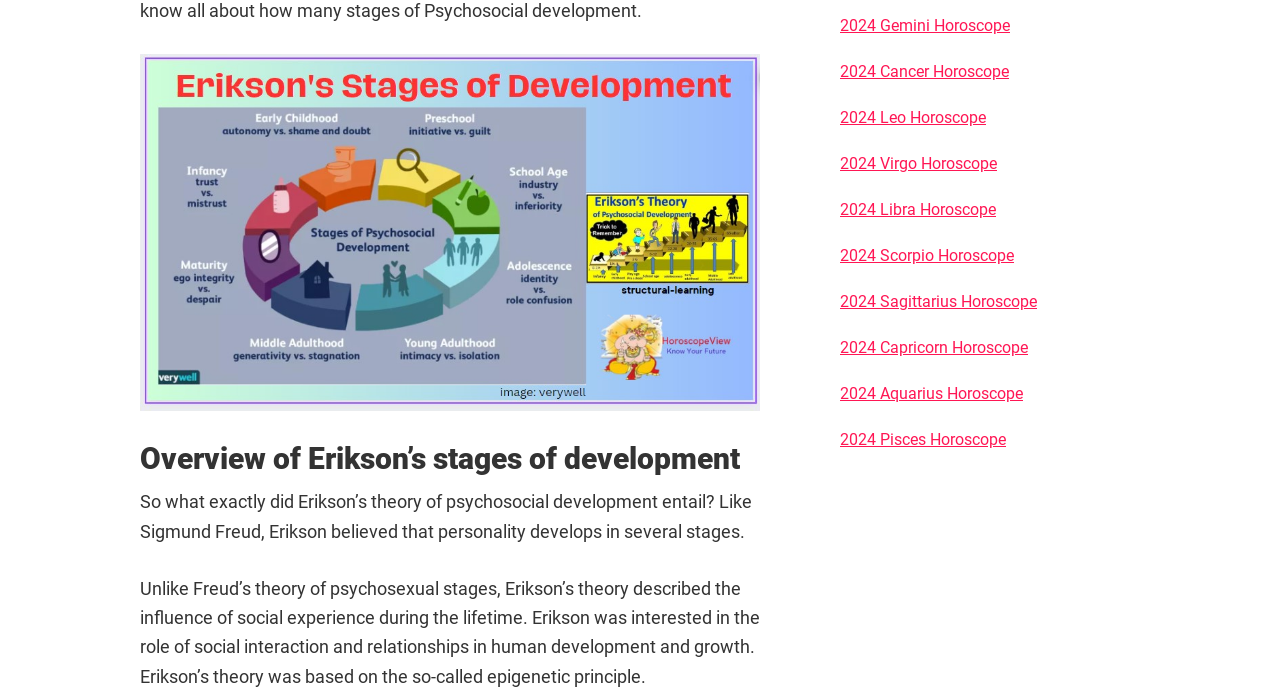Provide the bounding box coordinates for the UI element described in this sentence: "2024 Pisces Horoscope". The coordinates should be four float values between 0 and 1, i.e., [left, top, right, bottom].

[0.656, 0.615, 0.786, 0.643]